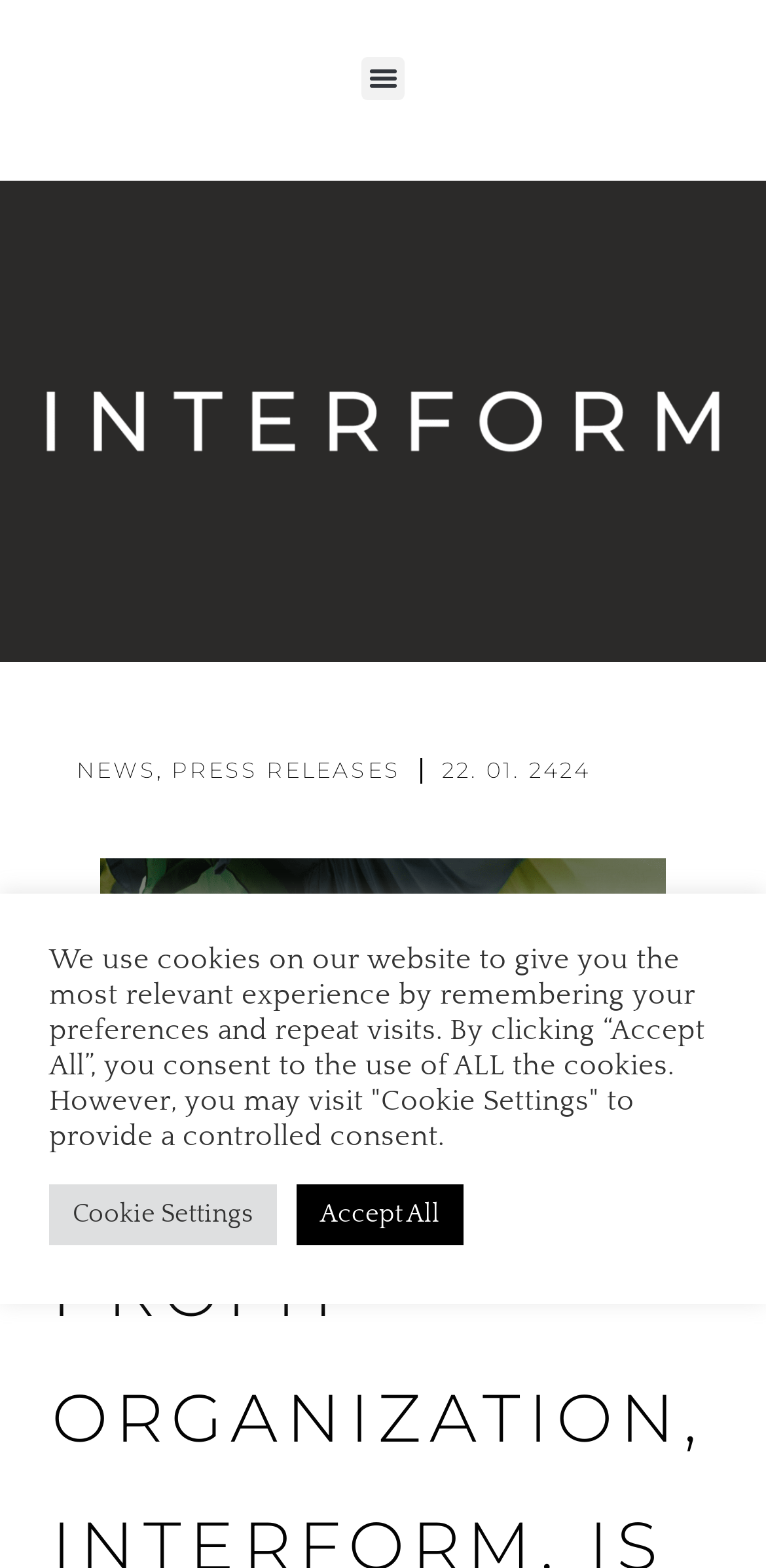What is the name of the organization providing the grant award?
Carefully analyze the image and provide a detailed answer to the question.

The webpage content mentions that 'Local non-profit organization, INTERFORM, is selected to receive a grant award of $25,000 from the National Endowment for the Arts (NEA)' which indicates that the National Endowment for the Arts (NEA) is the organization providing the grant award.